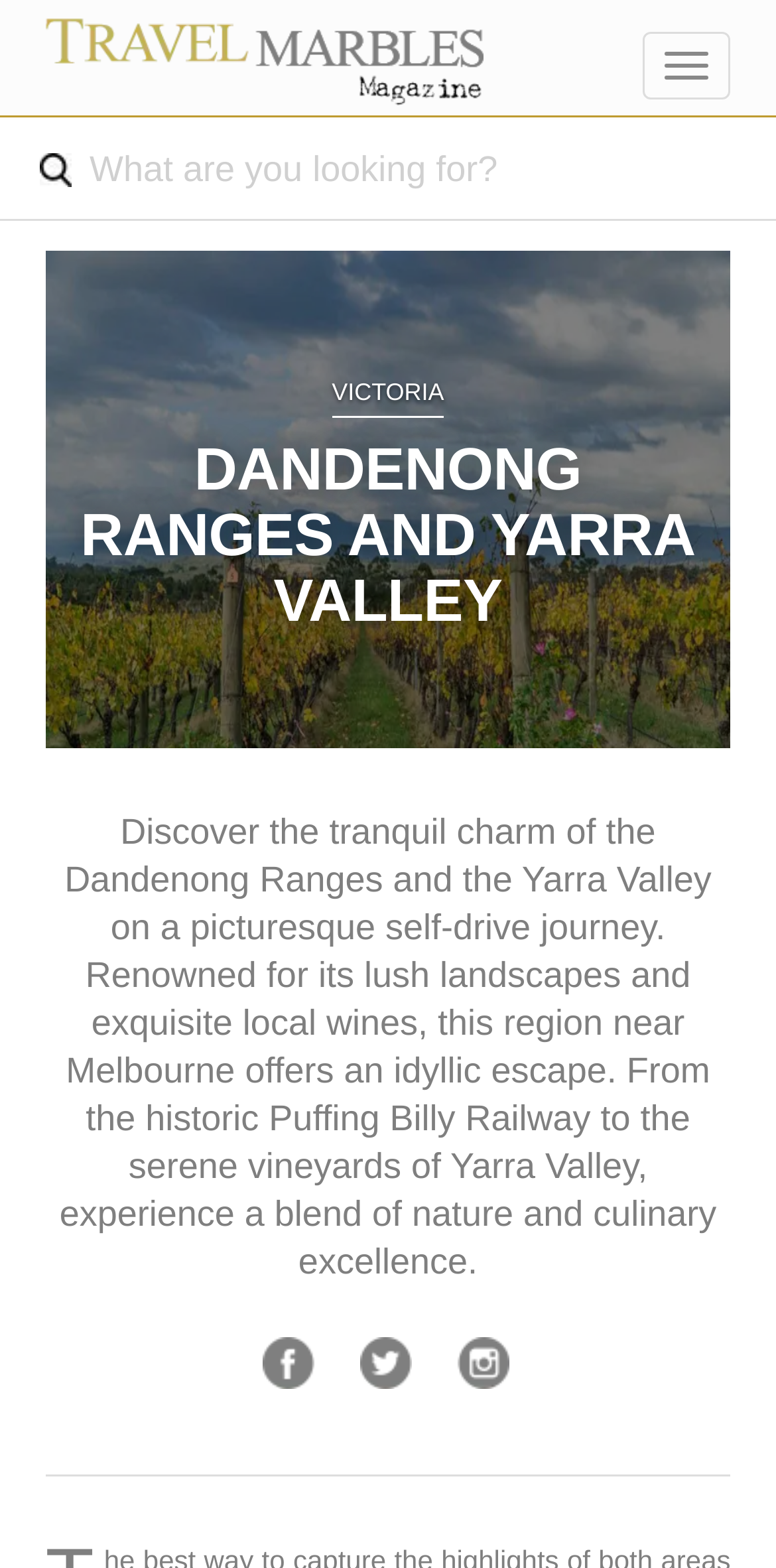Identify the bounding box coordinates for the UI element described by the following text: "Toggle navigation". Provide the coordinates as four float numbers between 0 and 1, in the format [left, top, right, bottom].

[0.829, 0.02, 0.942, 0.063]